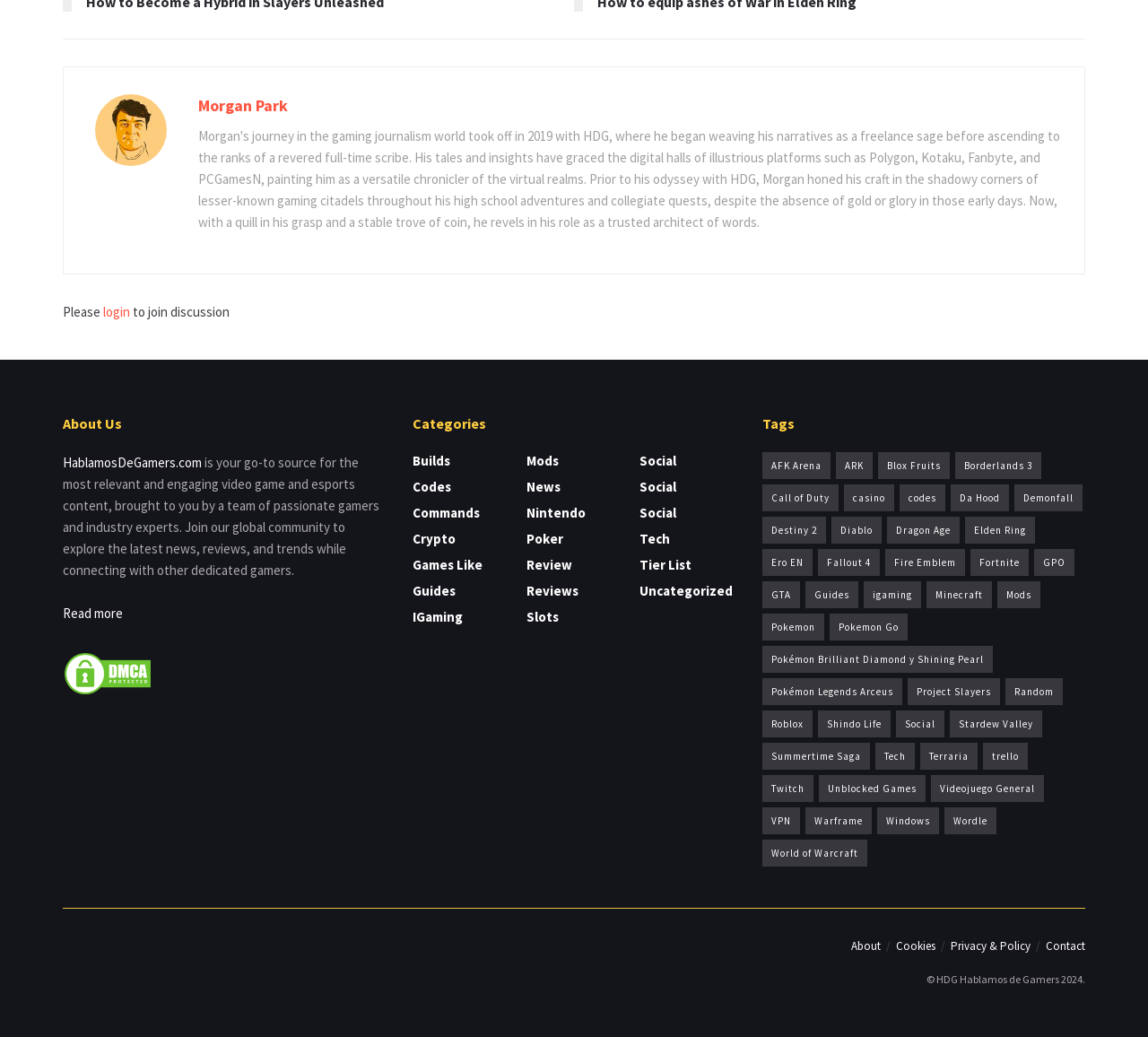Can you specify the bounding box coordinates of the area that needs to be clicked to fulfill the following instruction: "Read more about the website"?

[0.055, 0.583, 0.107, 0.599]